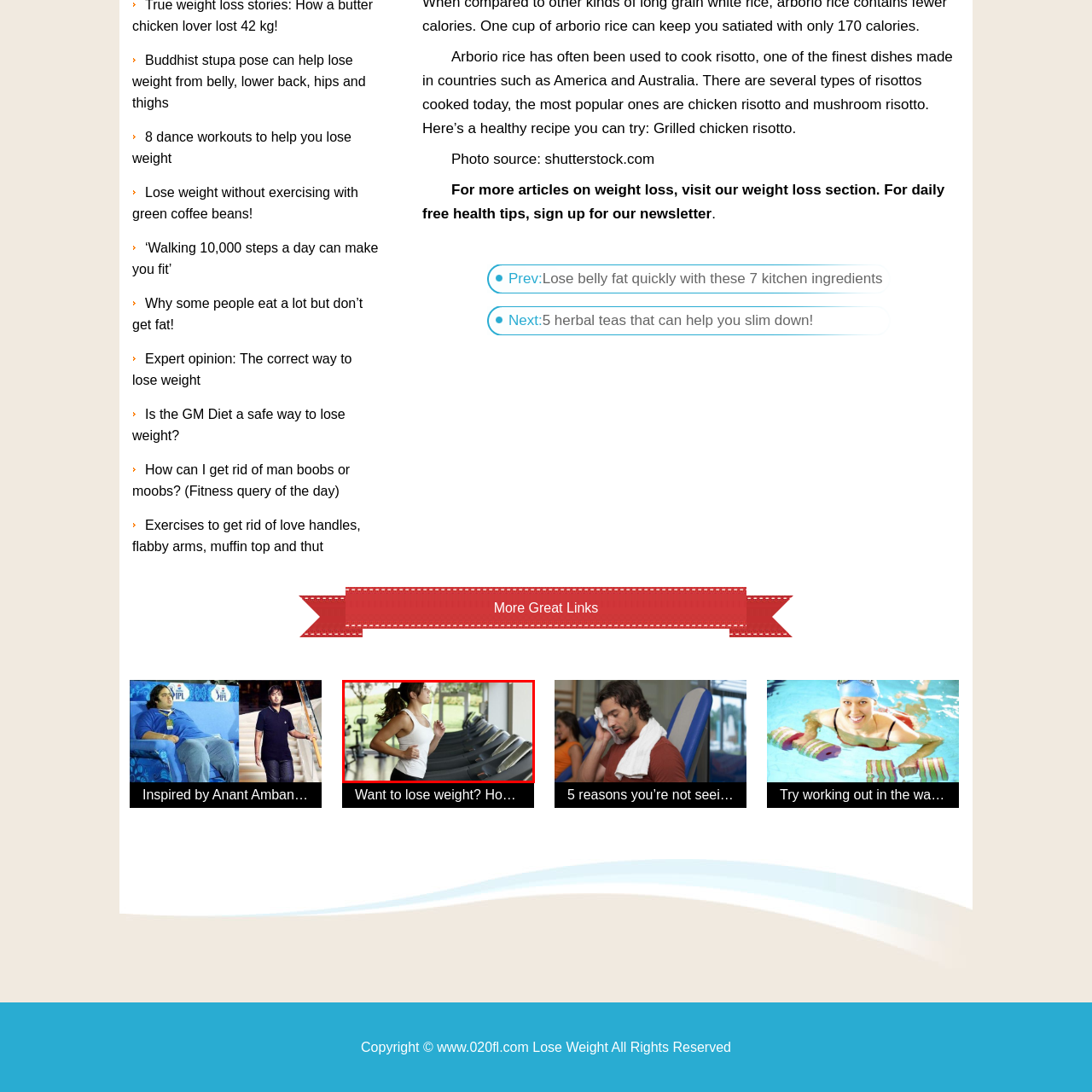Provide a thorough description of the image enclosed within the red border.

In this dynamic image, a fit woman is seen running on a treadmill in a well-lit gym environment. Wearing a sleeveless white athletic top and black leggings, she appears focused and determined, embodying a commitment to her fitness routine. The wide windows behind her allow natural light to flood the space, enhancing the overall atmosphere and providing a pleasant view of greenery outside. Visible treadmills hint at a busy gym, suggesting it's a popular spot for fitness enthusiasts. This image captures the essence of healthy living and the importance of regular exercise, aligning perfectly with topics related to weight loss and fitness strategies discussed in the accompanying article.